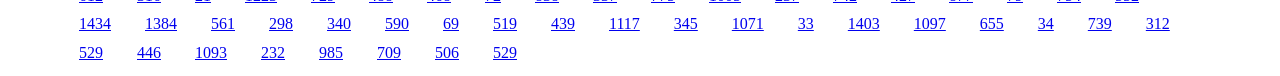Please identify the bounding box coordinates of the element's region that should be clicked to execute the following instruction: "follow the ninth link". The bounding box coordinates must be four float numbers between 0 and 1, i.e., [left, top, right, bottom].

[0.346, 0.203, 0.359, 0.426]